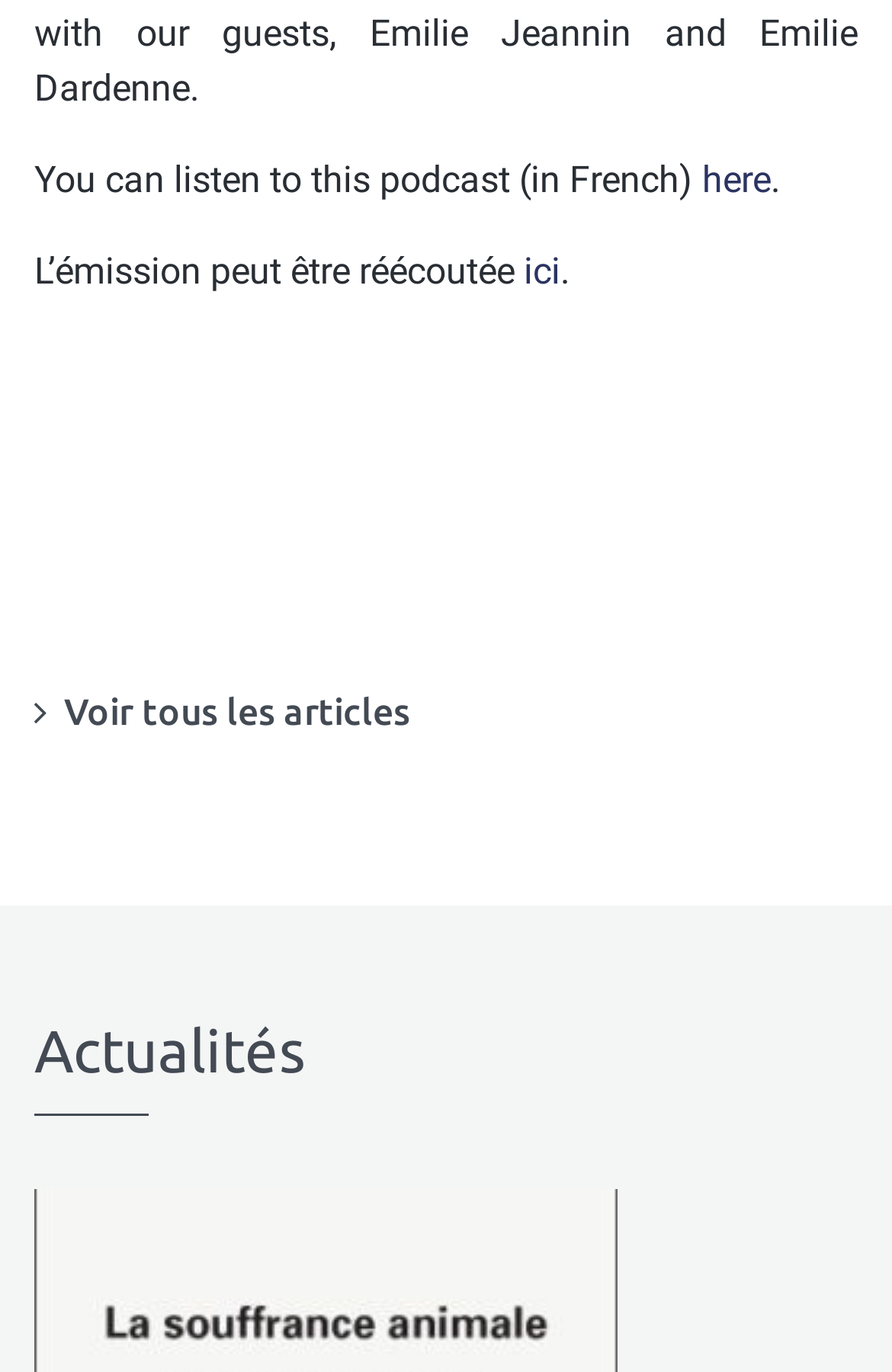What is the punctuation mark after 'L’émission peut être réécoutée'?
Give a thorough and detailed response to the question.

After the text 'L’émission peut être réécoutée', there is a punctuation mark which is a full stop or period.